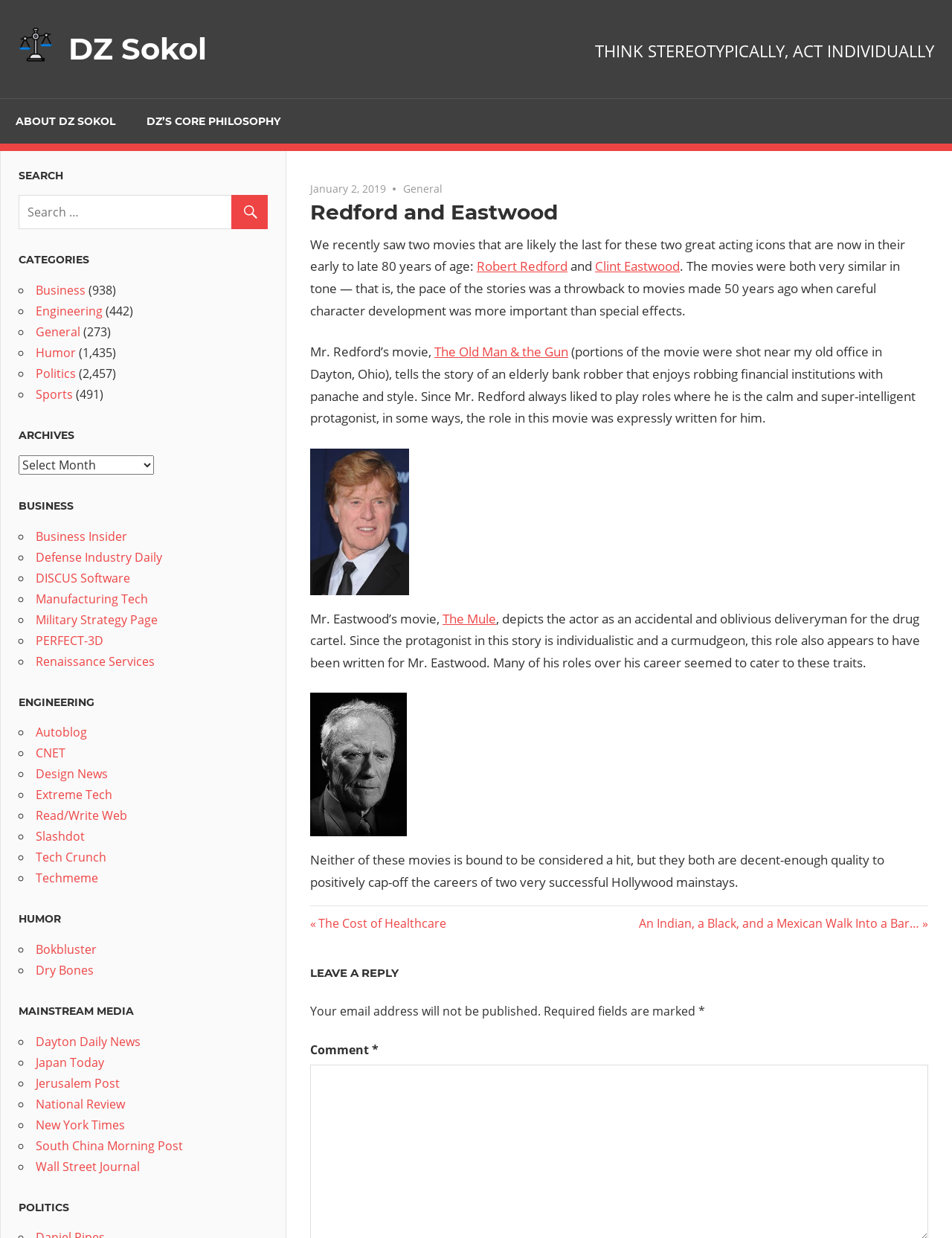What is the name of the website?
Refer to the image and provide a one-word or short phrase answer.

DZ Sokol